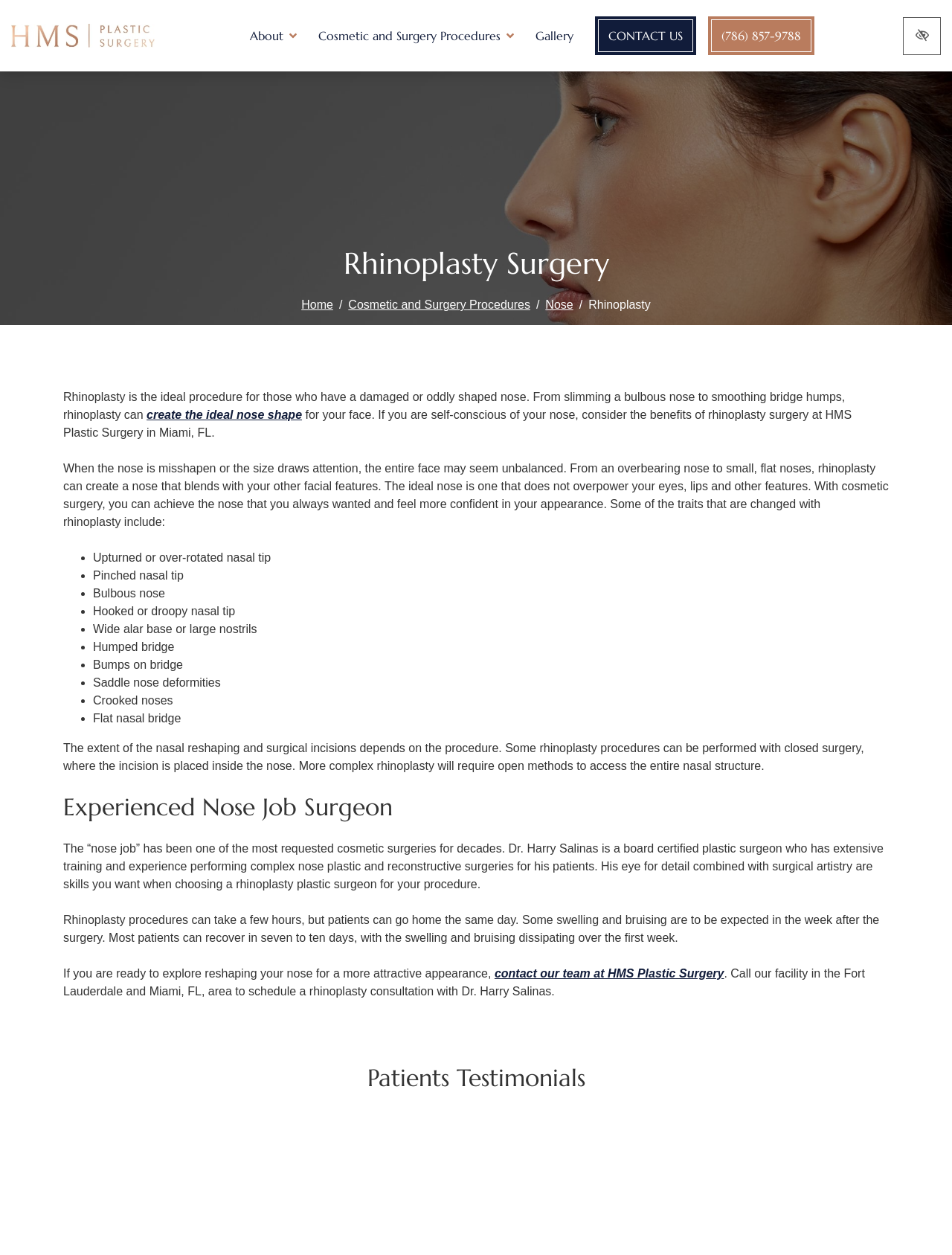What is the location of HMS Plastic Surgery?
Please look at the screenshot and answer in one word or a short phrase.

Fort Lauderdale and Miami, FL